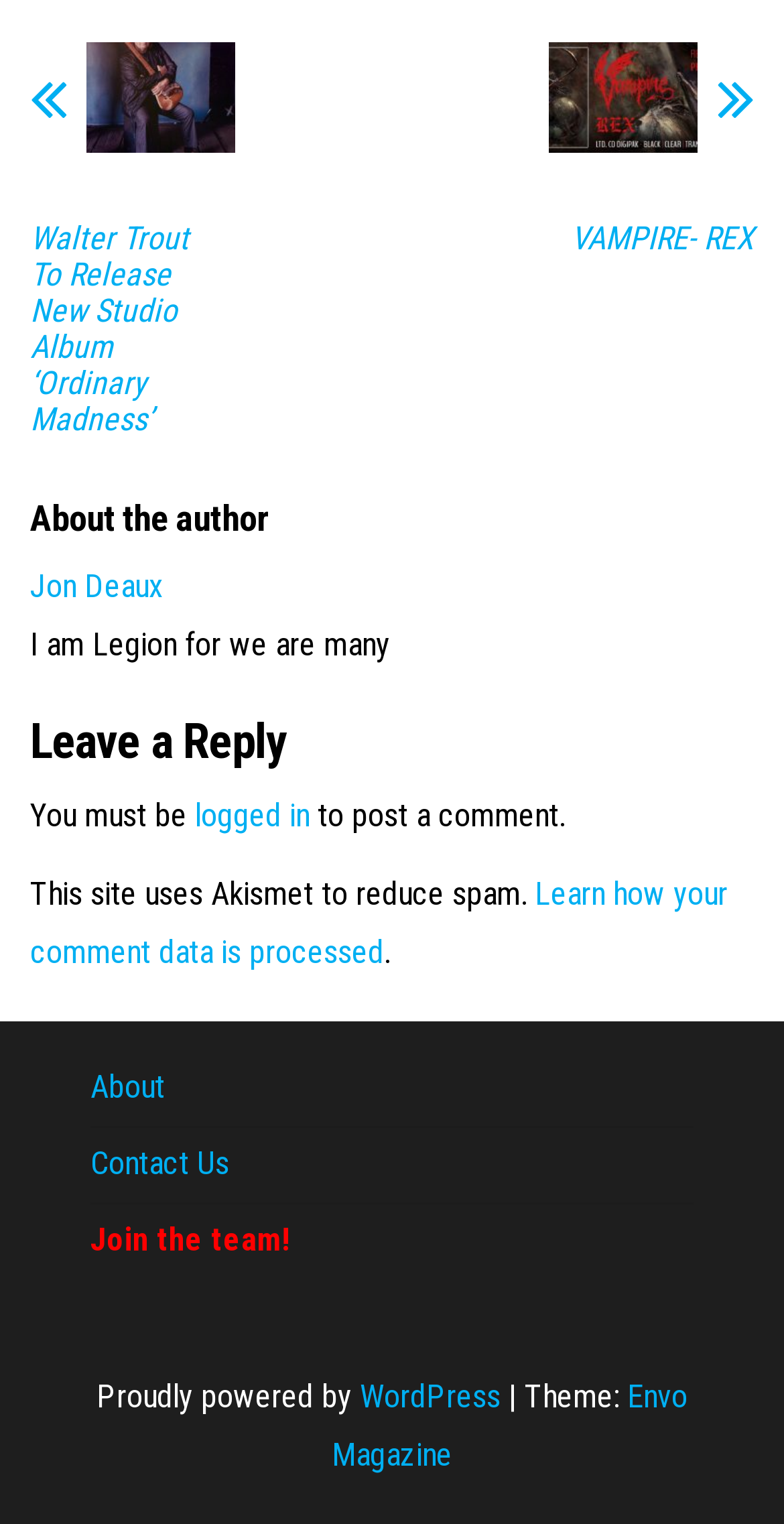Bounding box coordinates are to be given in the format (top-left x, top-left y, bottom-right x, bottom-right y). All values must be floating point numbers between 0 and 1. Provide the bounding box coordinate for the UI element described as: Join the team!

[0.115, 0.801, 0.369, 0.826]